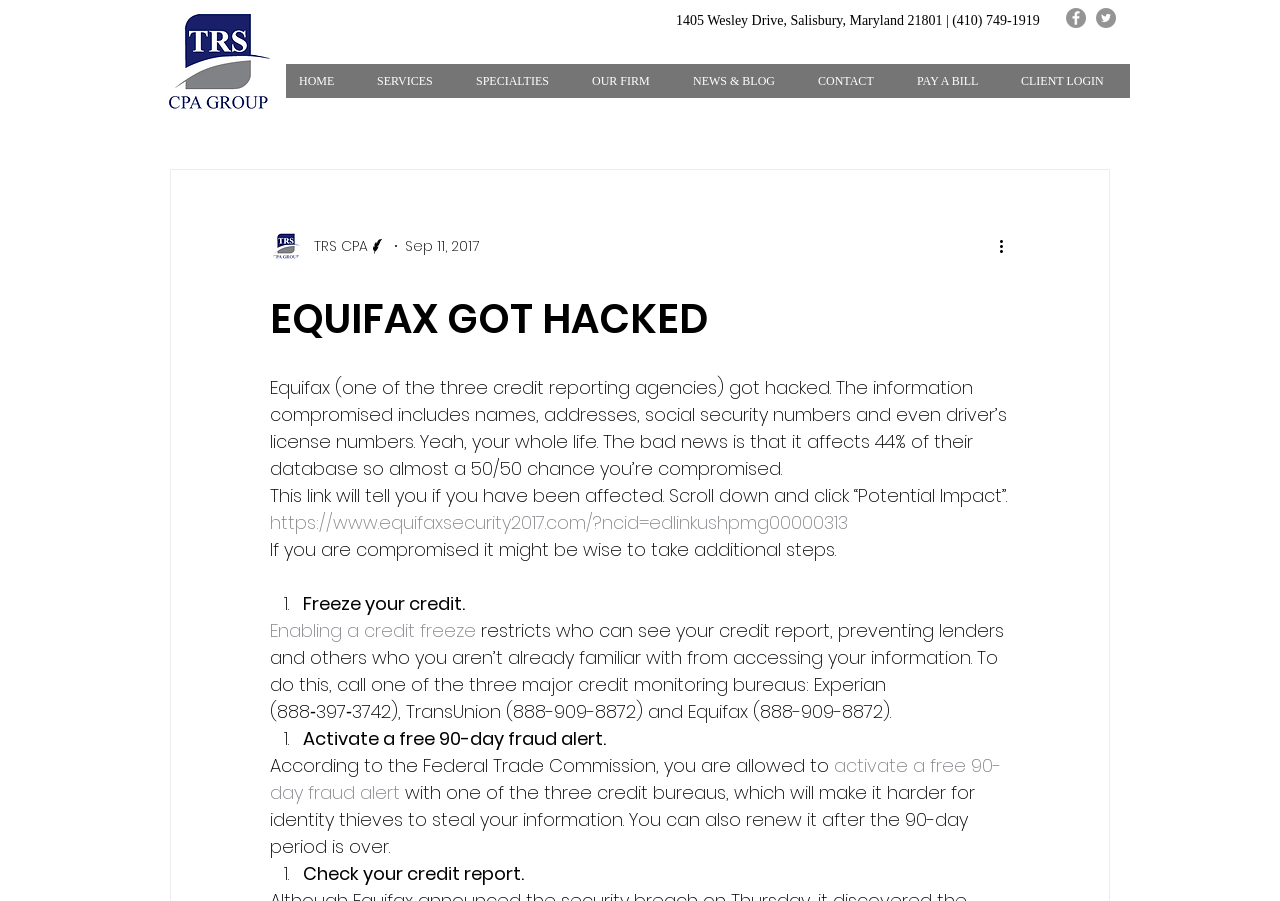Who is the author of the article?
Refer to the image and respond with a one-word or short-phrase answer.

Writer